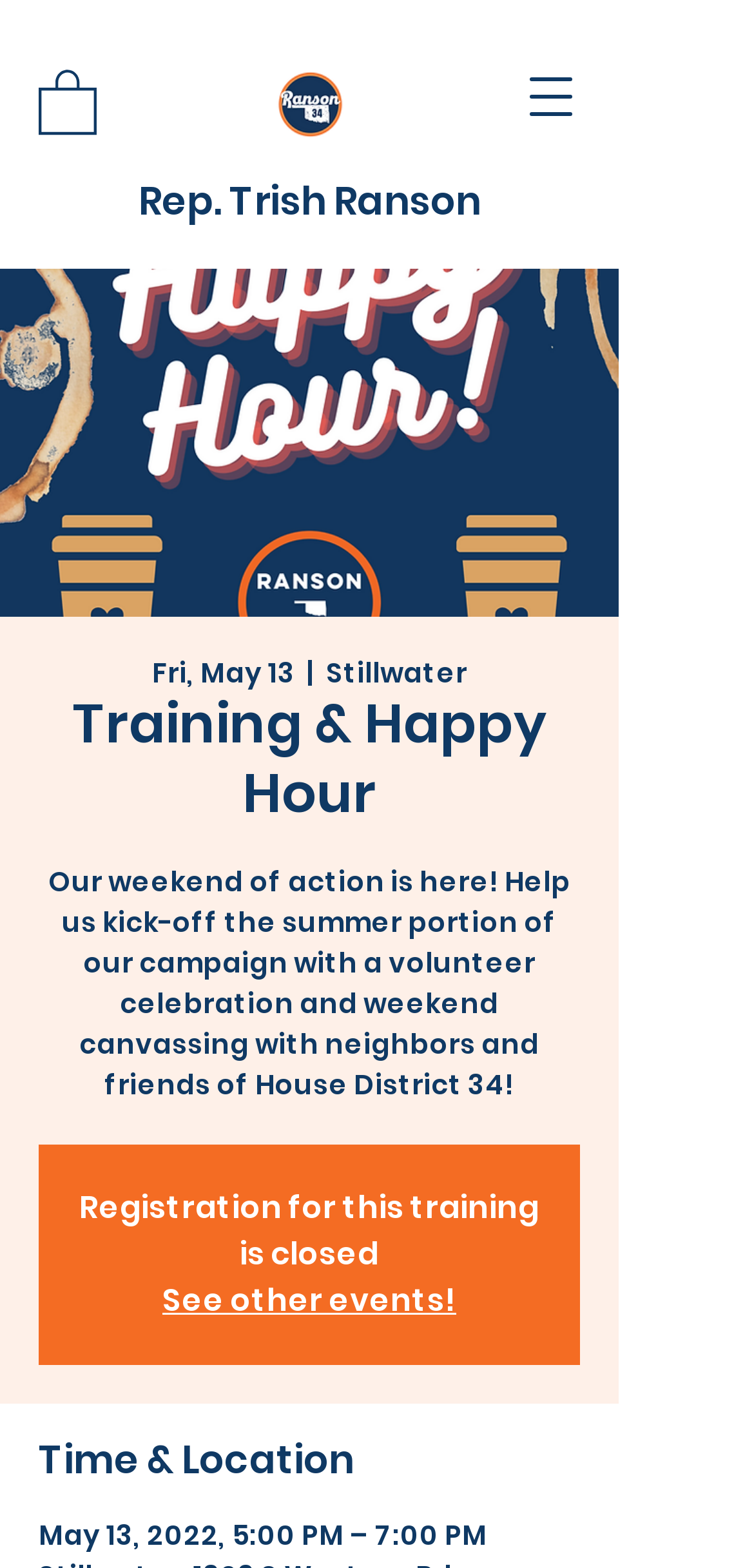What is the purpose of the weekend of action?
Refer to the screenshot and respond with a concise word or phrase.

Kick-off summer campaign